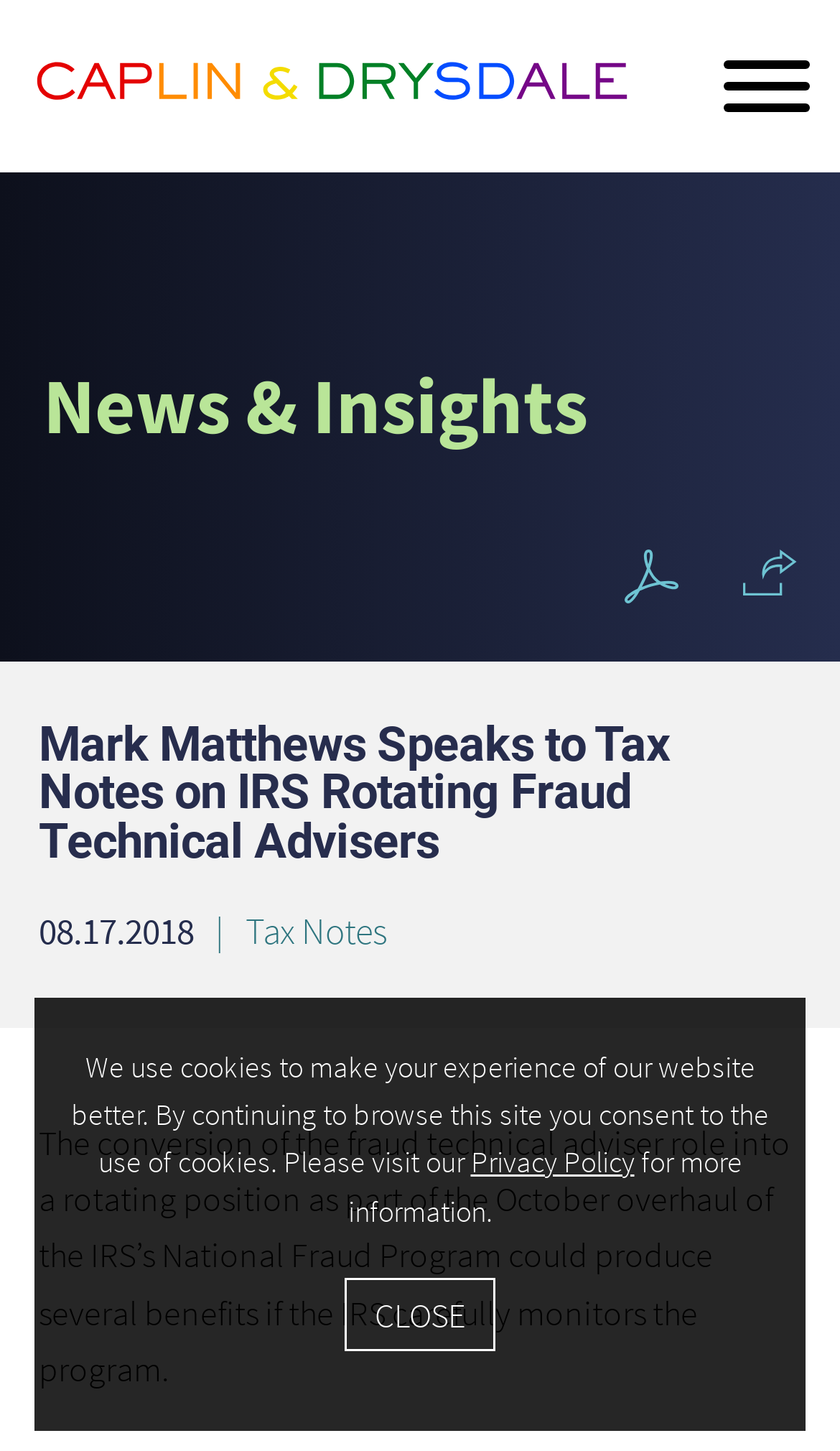What is the website using to improve user experience?
Please answer the question as detailed as possible based on the image.

The website is using cookies to improve user experience, as indicated by the cookie policy section at the bottom of the webpage, which states 'We use cookies to make your experience of our website better'.